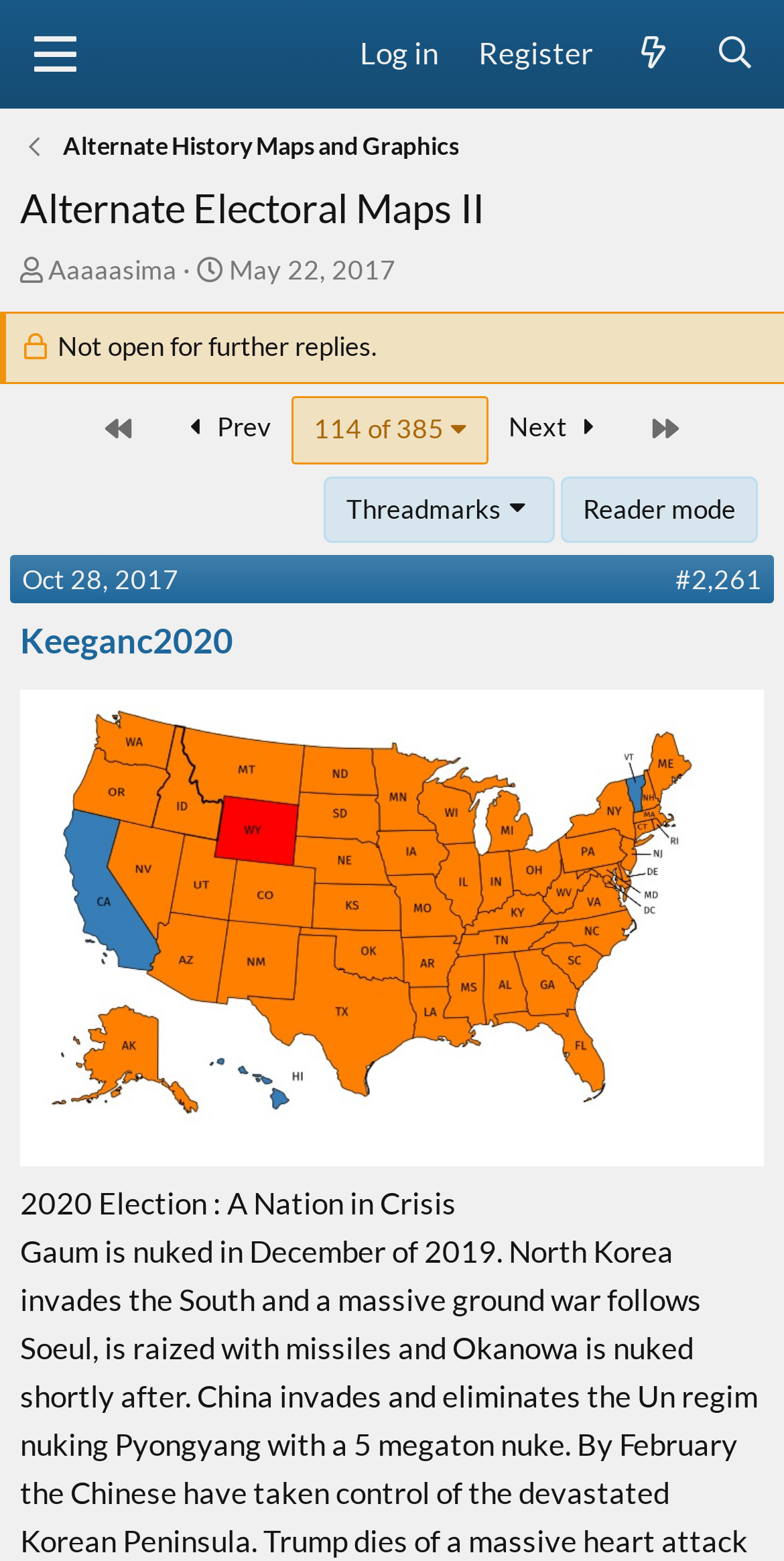Please provide the bounding box coordinates for the element that needs to be clicked to perform the instruction: "View the first page of the thread". The coordinates must consist of four float numbers between 0 and 1, formatted as [left, top, right, bottom].

[0.102, 0.254, 0.201, 0.297]